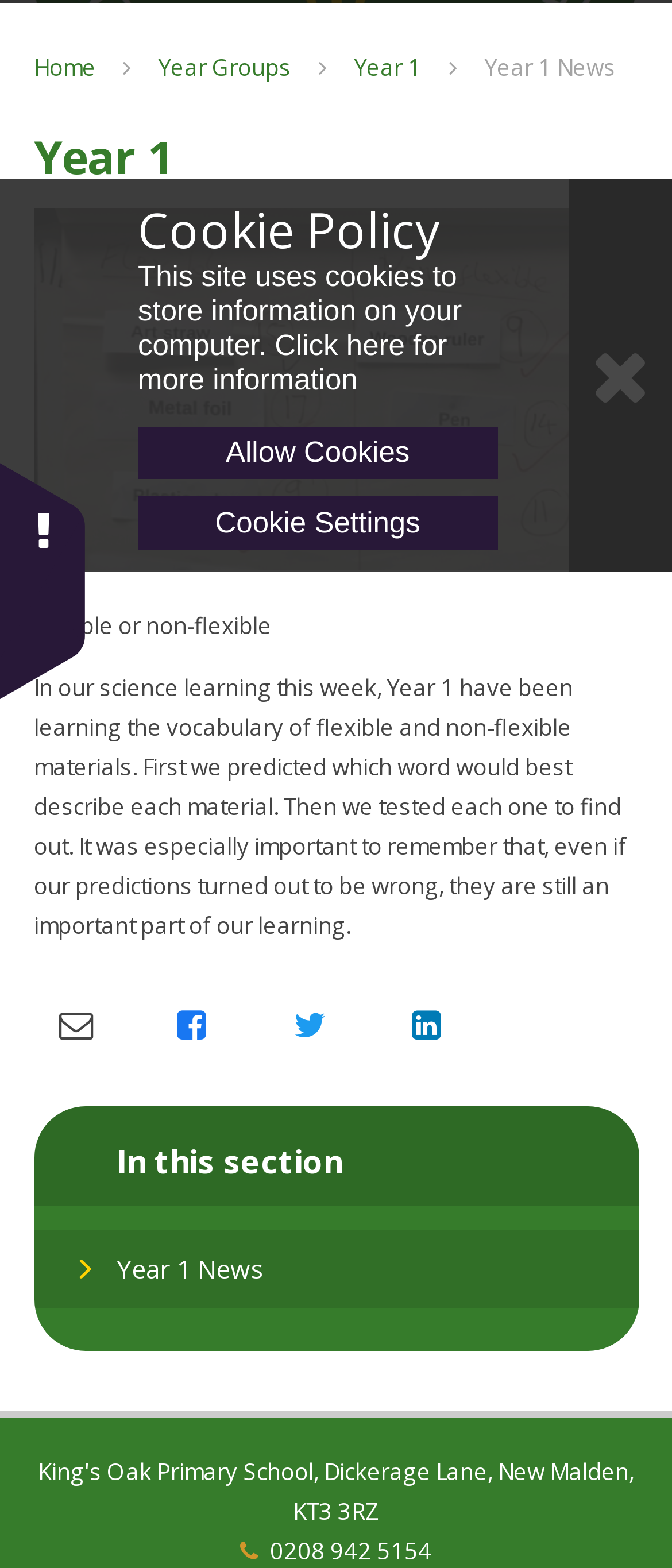Calculate the bounding box coordinates of the UI element given the description: "Click here for more information".

[0.205, 0.21, 0.665, 0.252]